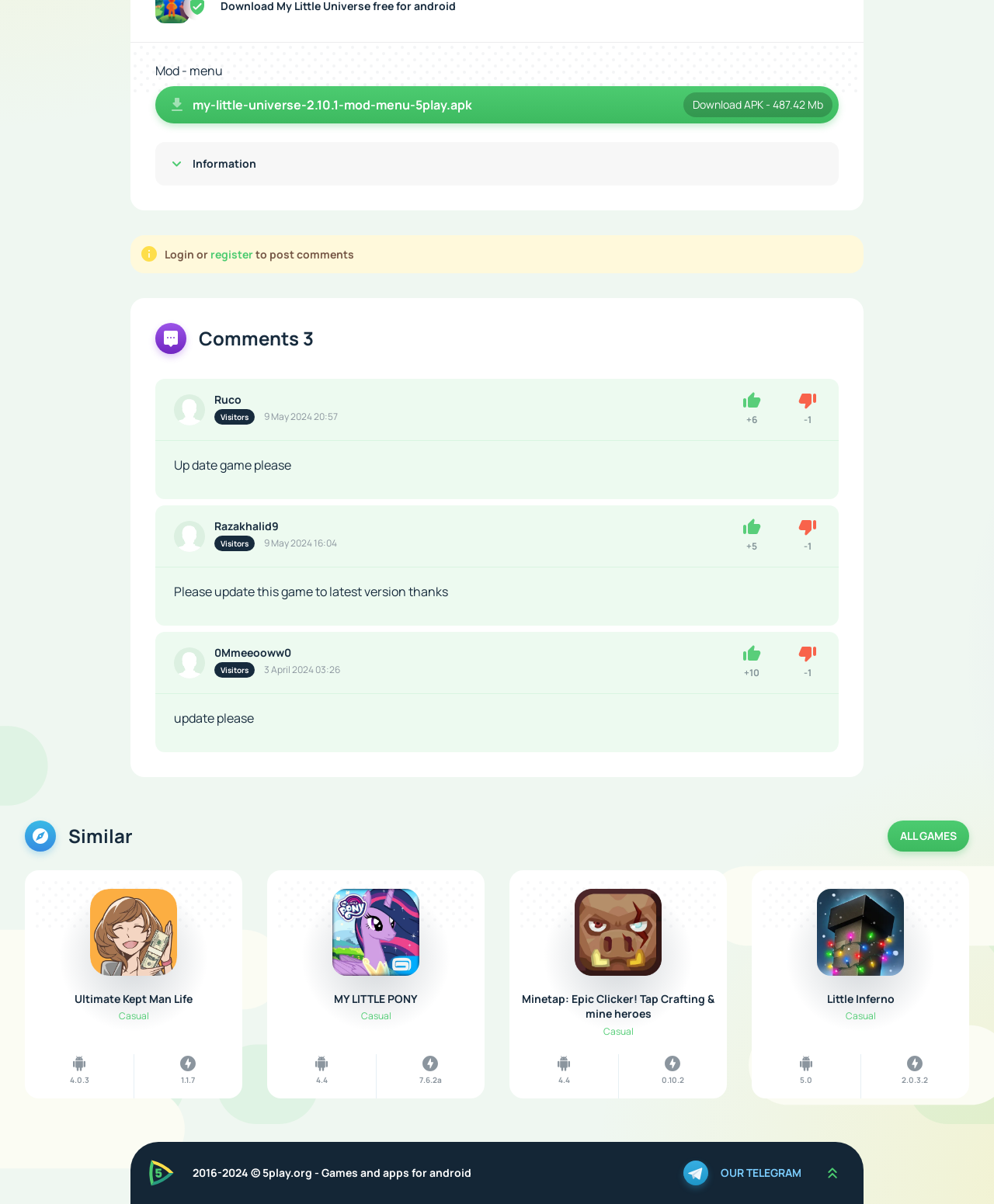Provide a short answer using a single word or phrase for the following question: 
What is the category of the game 'Ultimate Kept Man Life'?

Casual